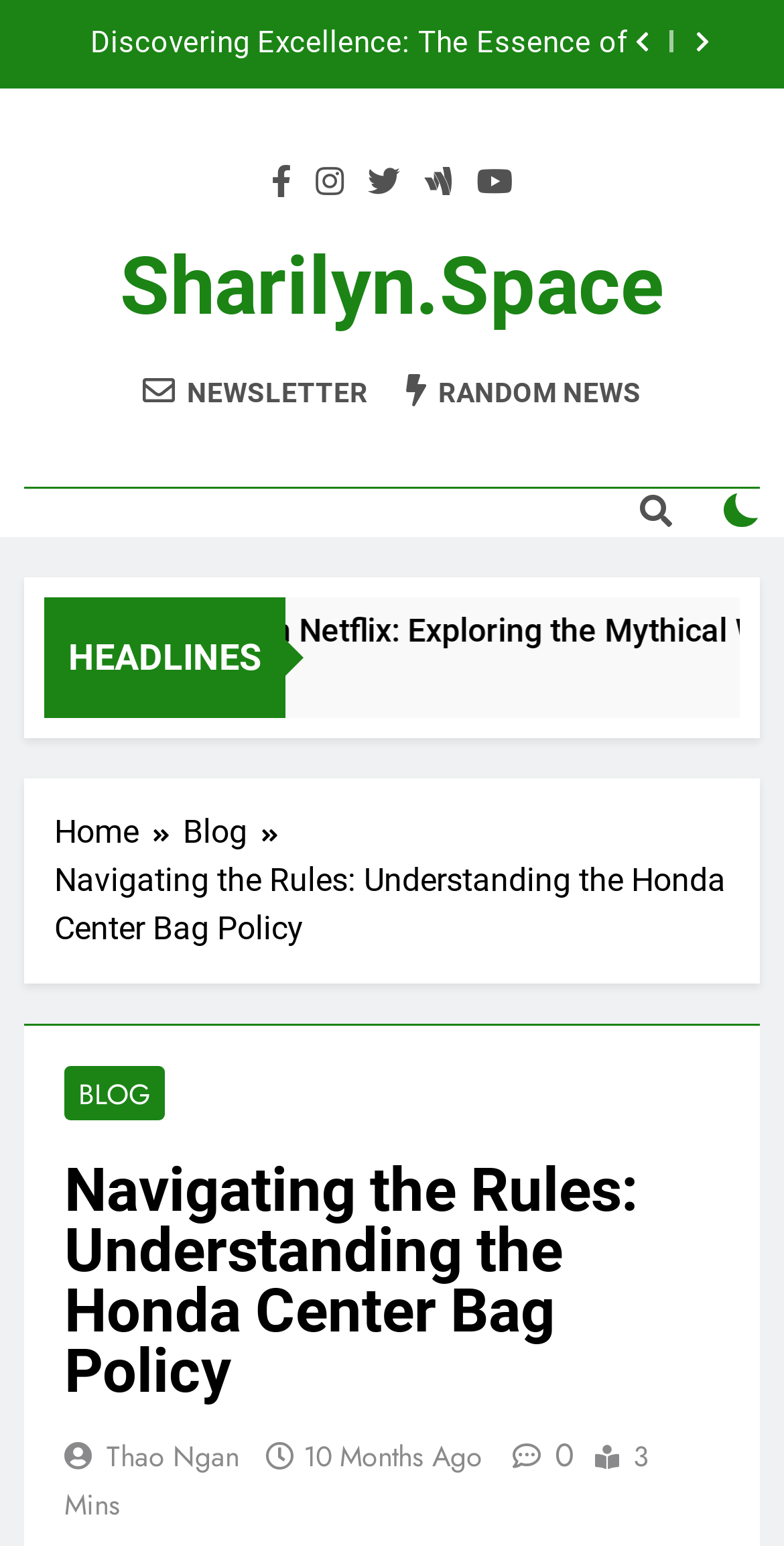Please identify the bounding box coordinates of the region to click in order to complete the task: "Click the search button". The coordinates must be four float numbers between 0 and 1, specified as [left, top, right, bottom].

[0.785, 0.013, 0.854, 0.042]